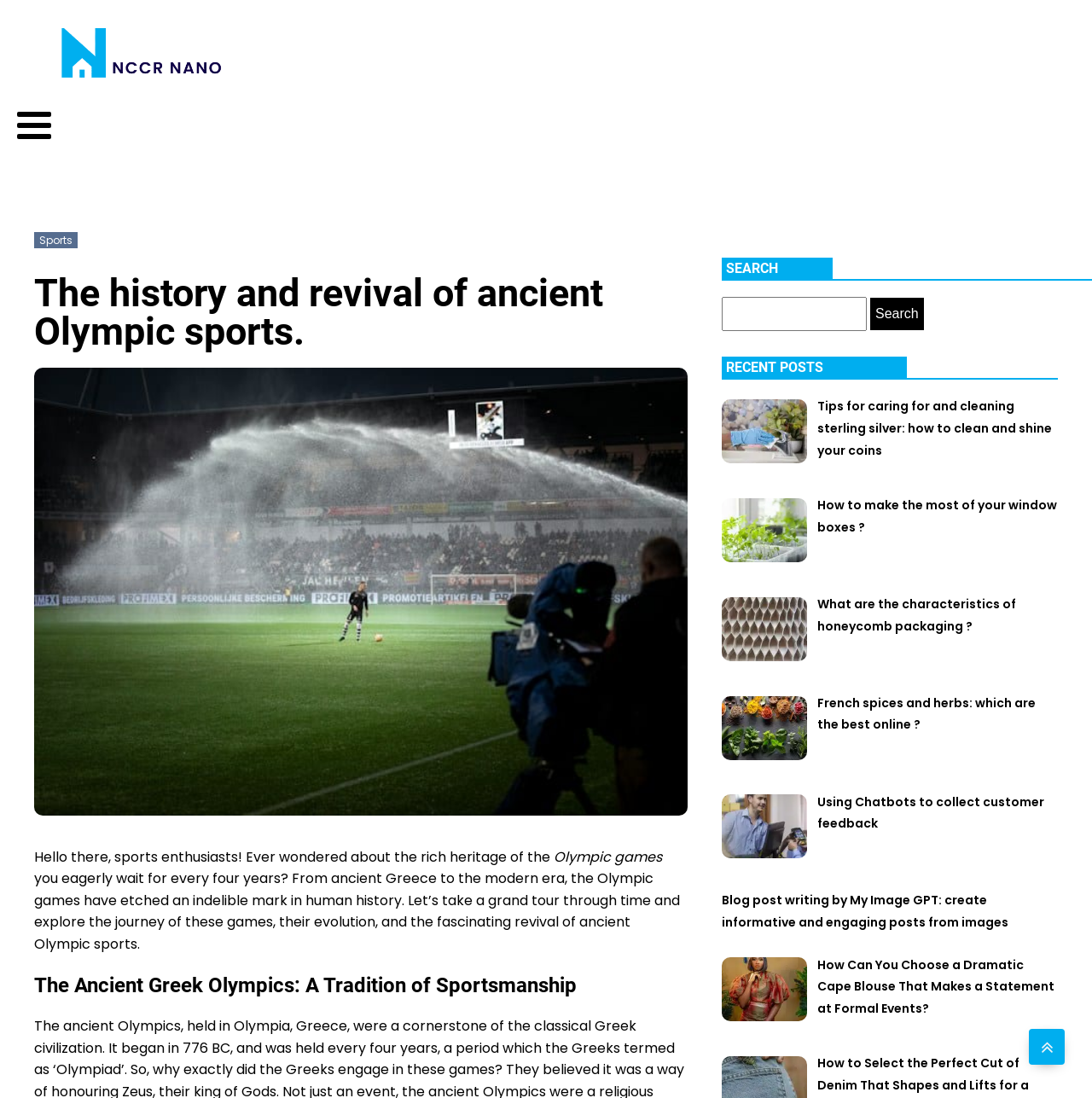Highlight the bounding box coordinates of the element that should be clicked to carry out the following instruction: "Read the 'The Ancient Greek Olympics: A Tradition of Sportsmanship' article". The coordinates must be given as four float numbers ranging from 0 to 1, i.e., [left, top, right, bottom].

[0.031, 0.882, 0.63, 0.912]